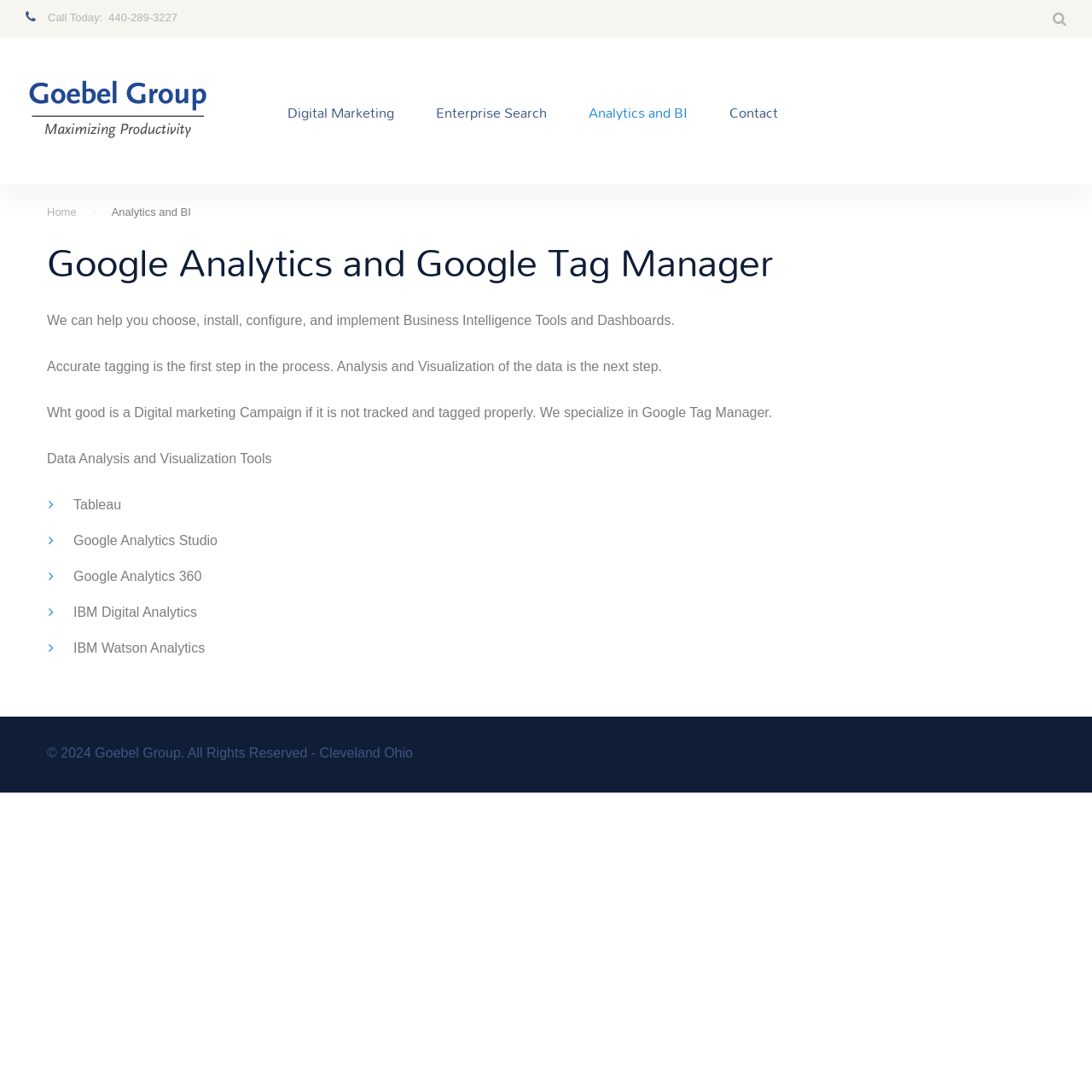Locate the bounding box coordinates of the area that needs to be clicked to fulfill the following instruction: "Learn about Analytics and BI". The coordinates should be in the format of four float numbers between 0 and 1, namely [left, top, right, bottom].

[0.531, 0.089, 0.638, 0.118]